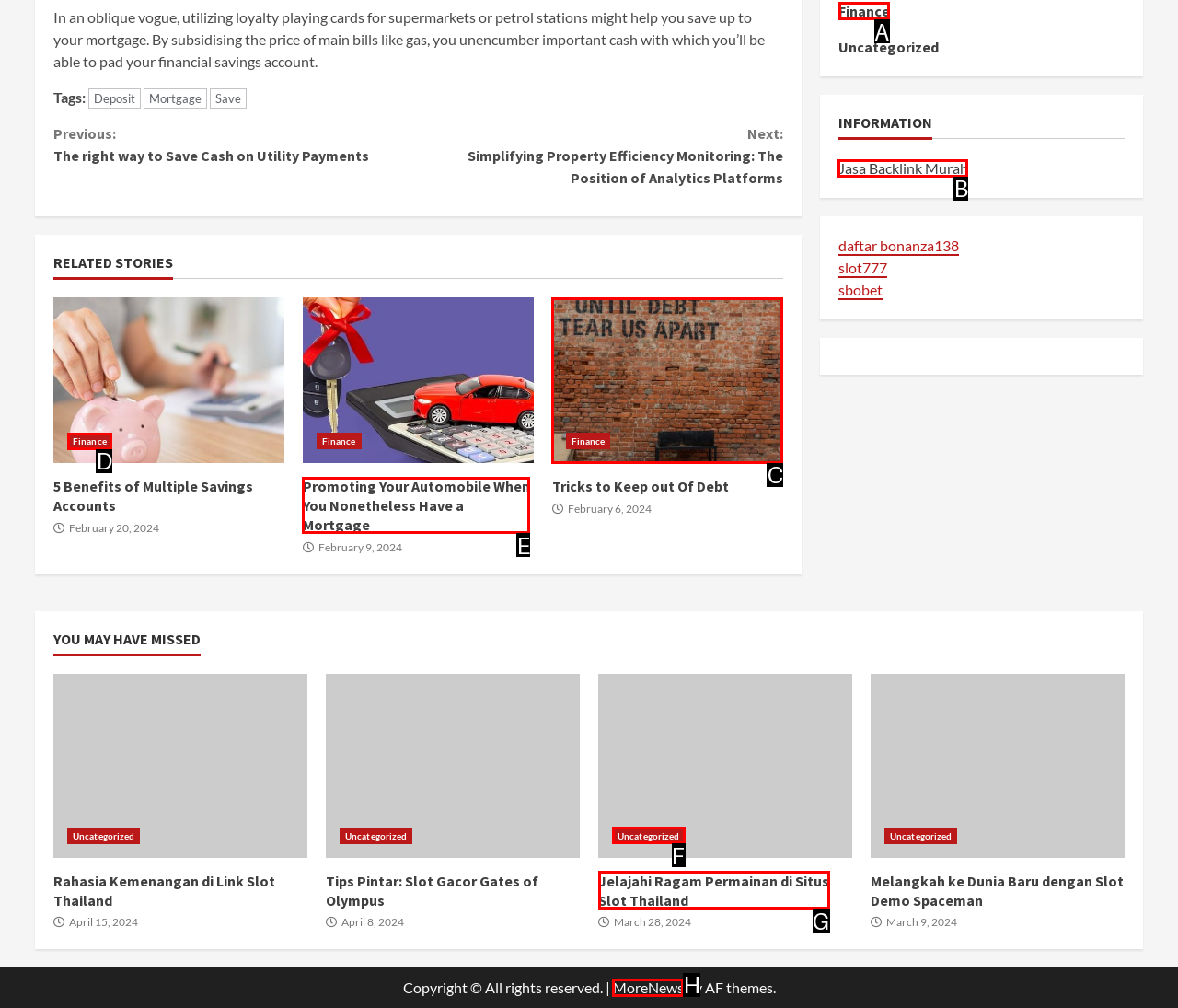Identify the letter of the option that should be selected to accomplish the following task: Explore 'Finance' category. Provide the letter directly.

A